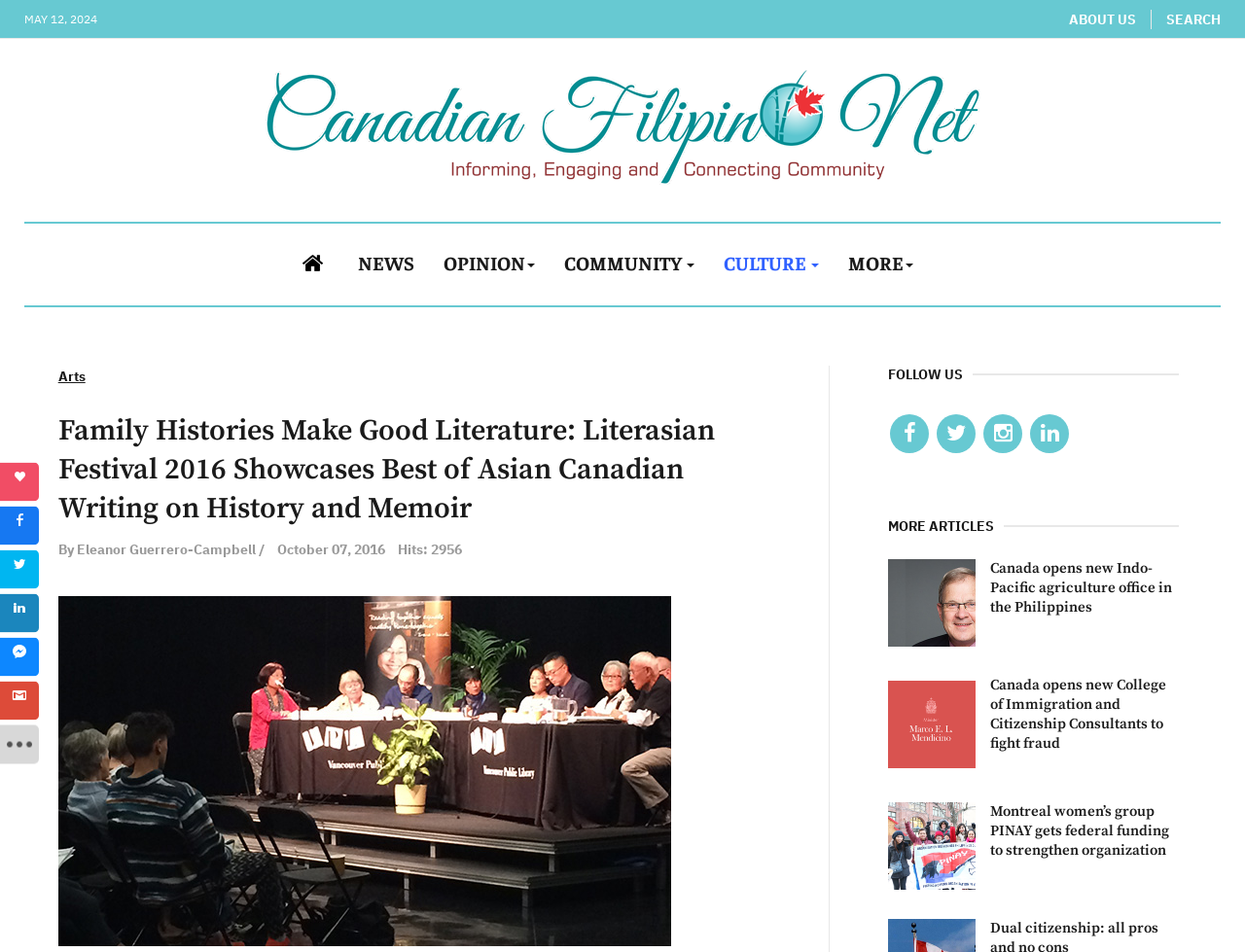Carefully examine the image and provide an in-depth answer to the question: How many hits does the article have?

I found the number of hits of the article by looking at the 'Hits' section, which is located below the article title. The number of hits is specified as '2956'.